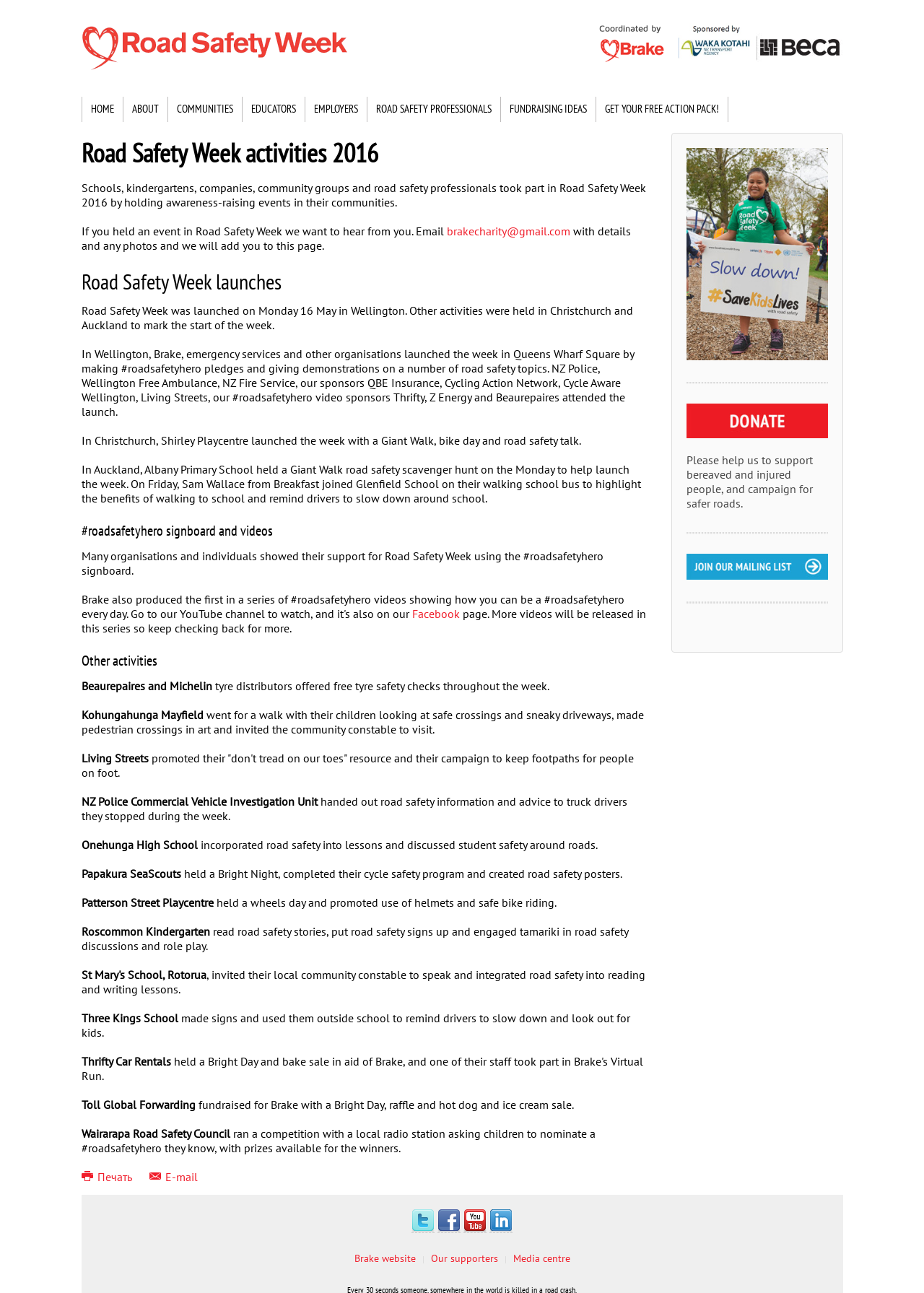Locate the bounding box coordinates of the element that needs to be clicked to carry out the instruction: "Leave a reply". The coordinates should be given as four float numbers ranging from 0 to 1, i.e., [left, top, right, bottom].

None